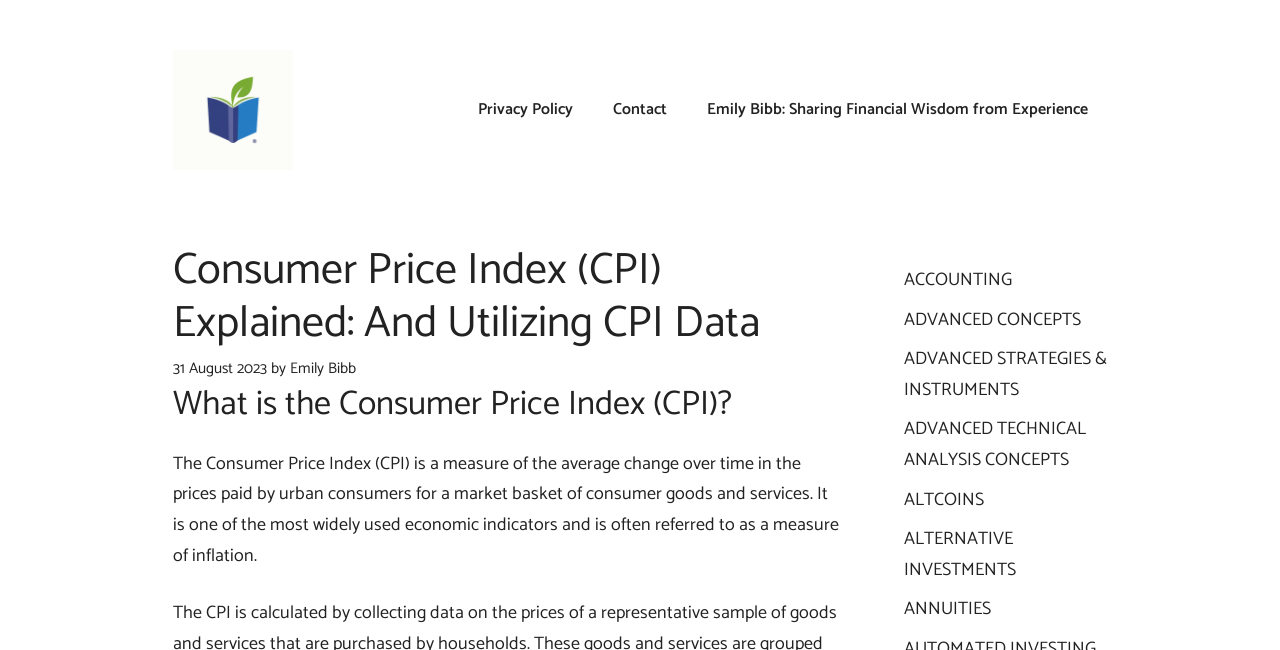Please give a concise answer to this question using a single word or phrase: 
What is the purpose of the CPI?

To measure inflation